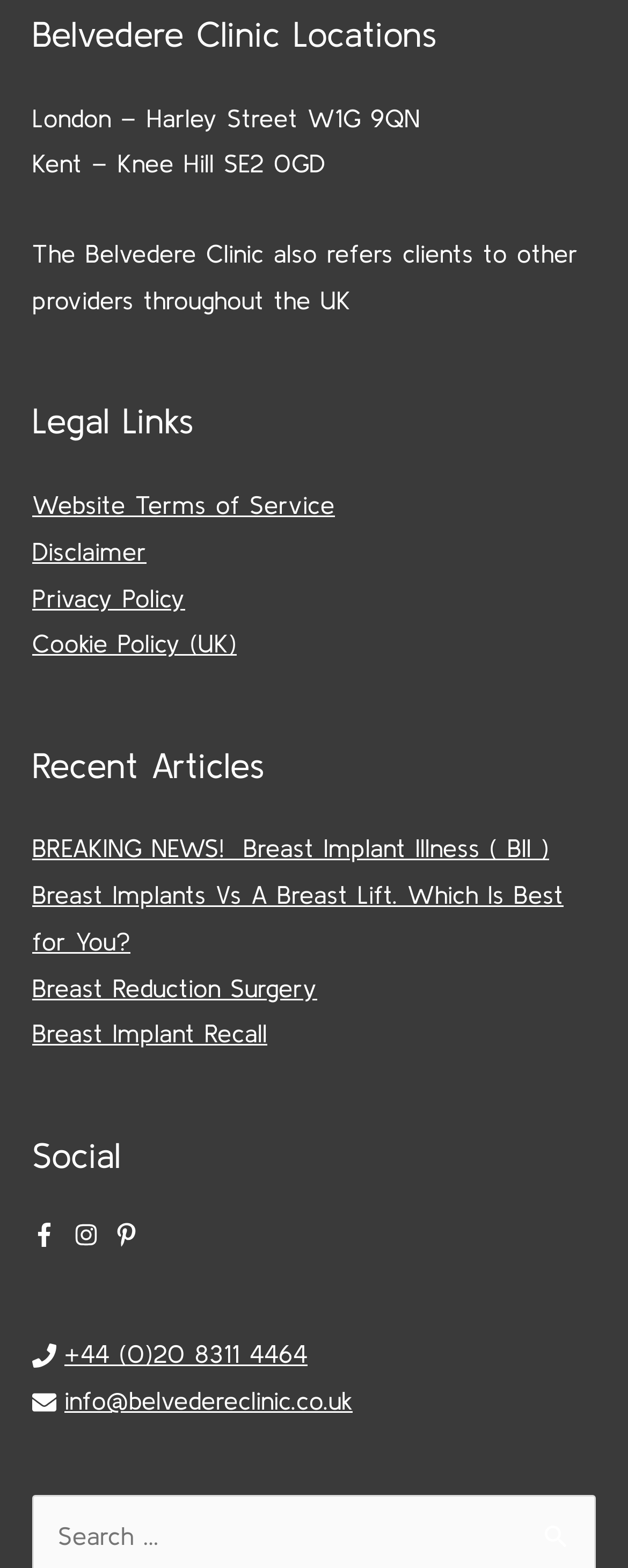What is the phone number of the clinic?
Give a one-word or short phrase answer based on the image.

+44 (0)20 8311 4464